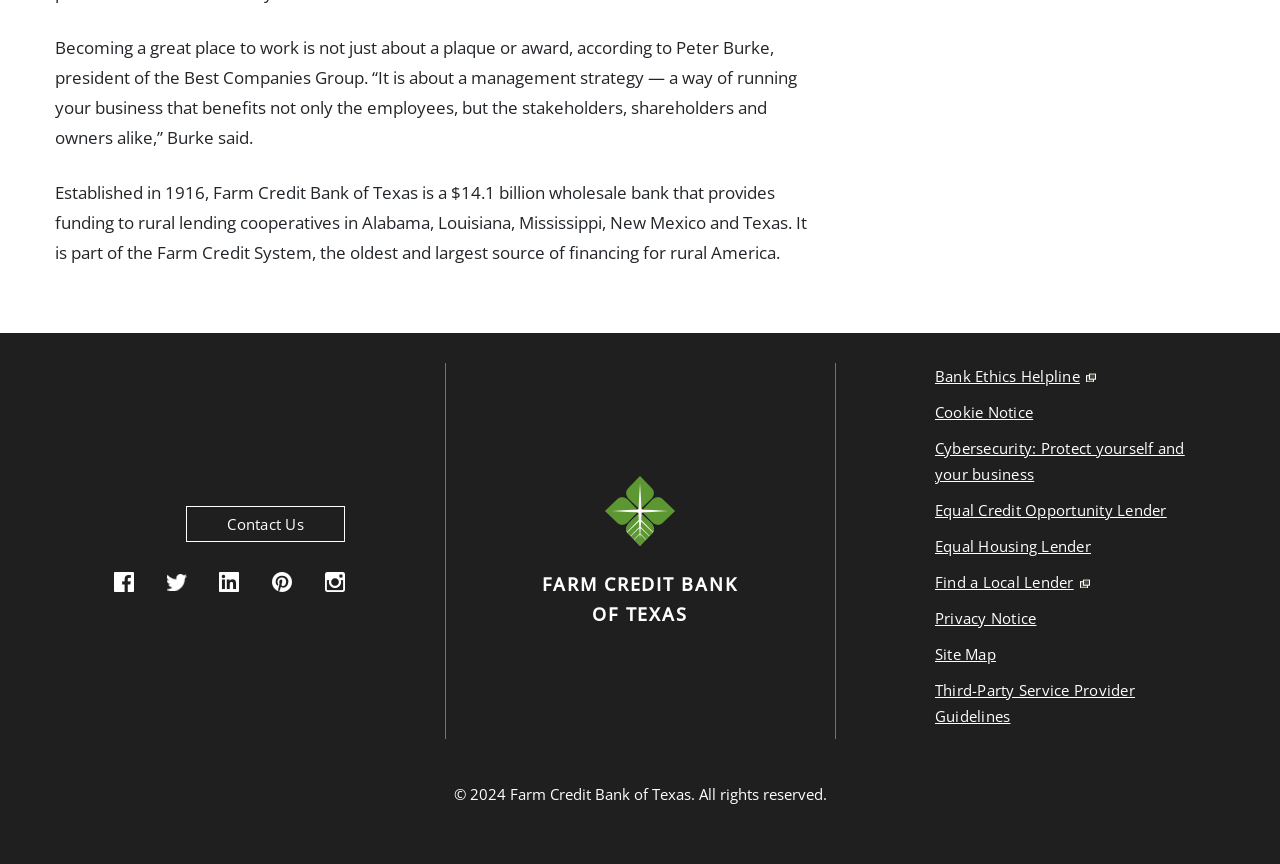What is the year of copyright?
Give a detailed explanation using the information visible in the image.

The year of copyright can be found in the StaticText element with ID 107, which contains the text '© 2024 Farm Credit Bank of Texas. All rights reserved'.